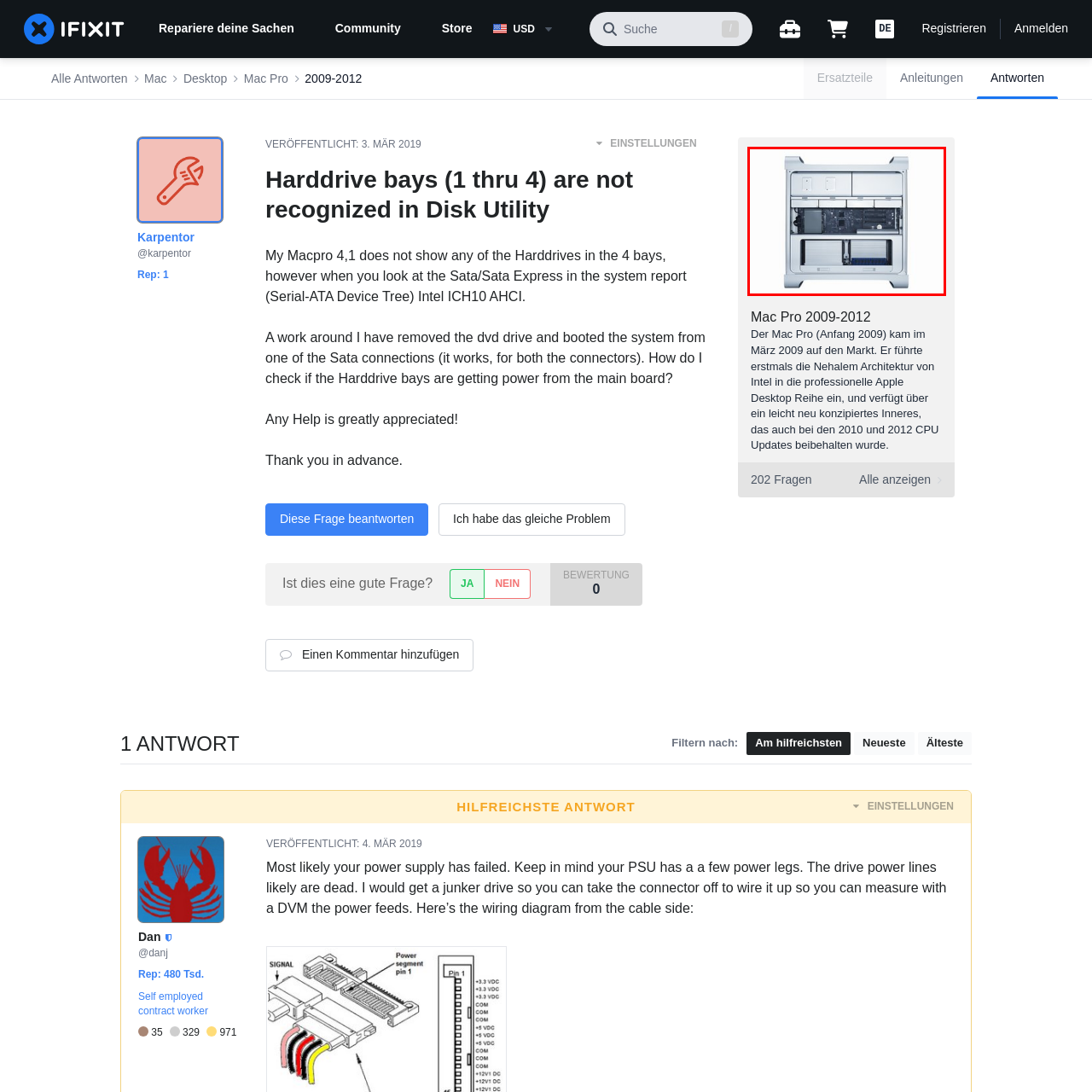Carefully analyze the image within the red boundary and describe it extensively.

The image displays the internal structure of a Mac Pro from the years 2009 to 2012, highlighting its efficient design. The view showcases the multiple hard drive bays, which are positioned at the top of the chassis, alongside the power supply and motherboard below. This configuration emphasizes the modularity of the Mac Pro, allowing for easy upgrades and maintenance. The front panel displays two hard drive slots on the left, while the right section reveals the main processing unit and additional components, illustrating the system's capability for high-performance computing and storage. The overall aesthetic reflects Apple's signature industrial design, marked by clean lines and a metallic finish.